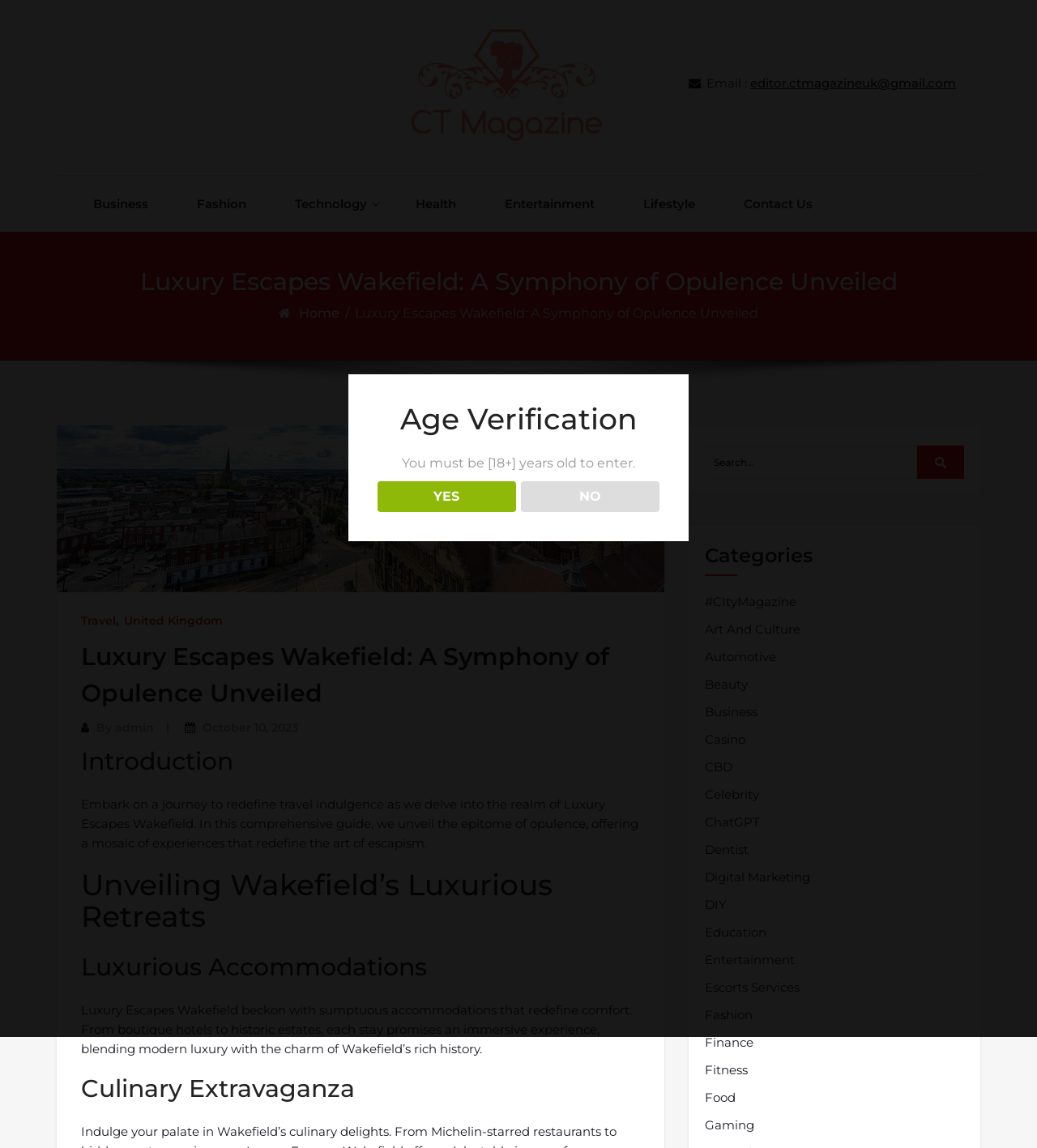What type of accommodations are mentioned in the article?
Look at the image and provide a short answer using one word or a phrase.

Boutique hotels and historic estates